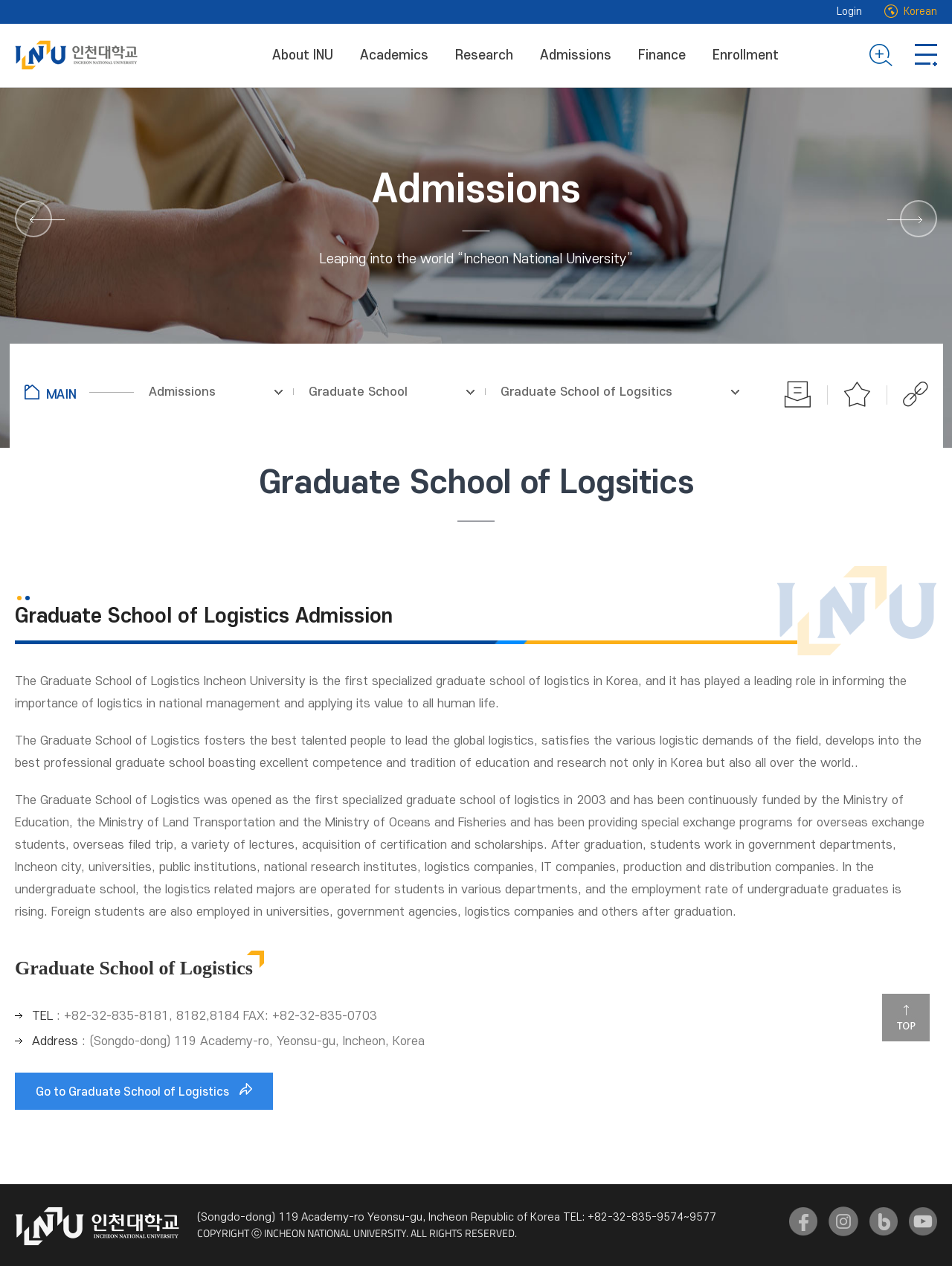Using the provided element description, identify the bounding box coordinates as (top-left x, top-left y, bottom-right x, bottom-right y). Ensure all values are between 0 and 1. Description: Graduate School of Logsitics

[0.525, 0.304, 0.788, 0.316]